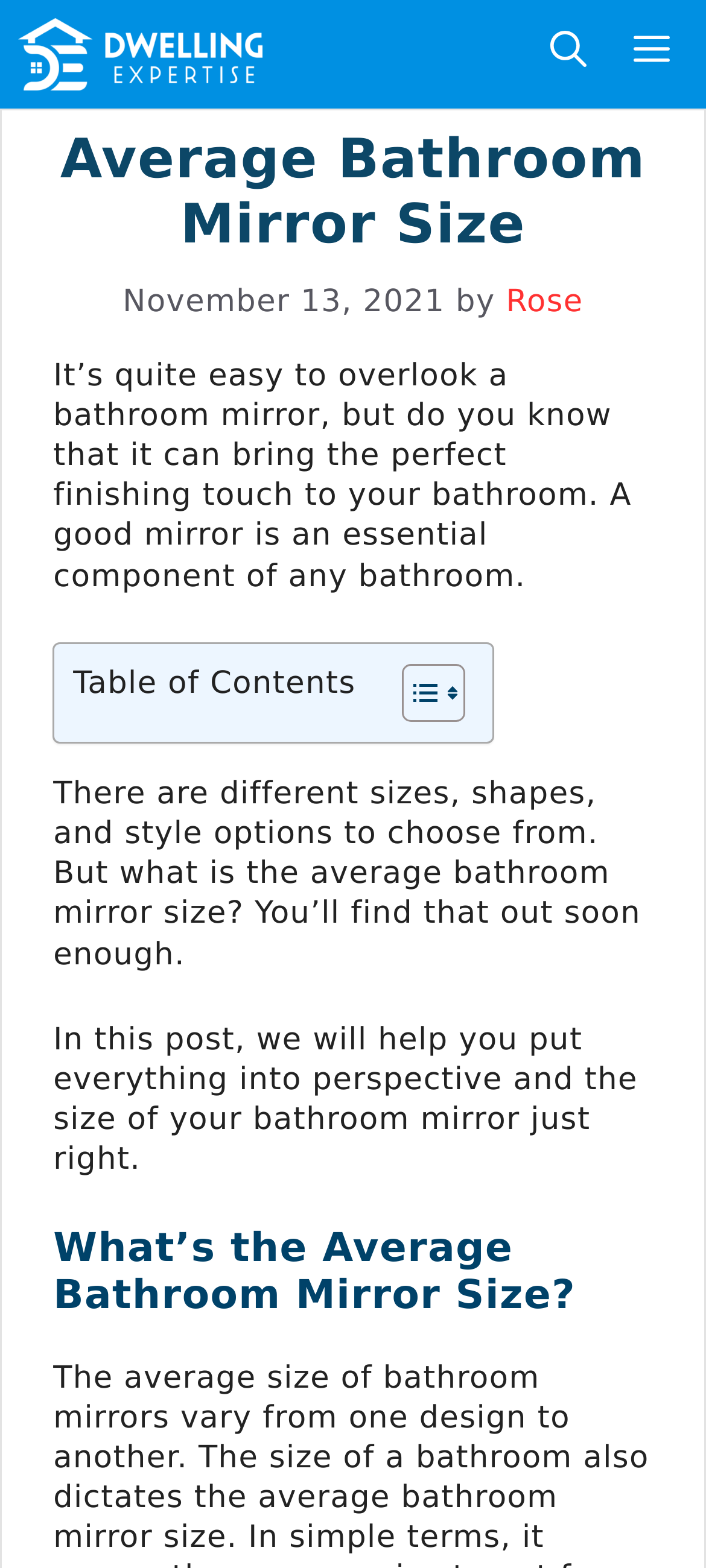What is the headline of the webpage?

Average Bathroom Mirror Size